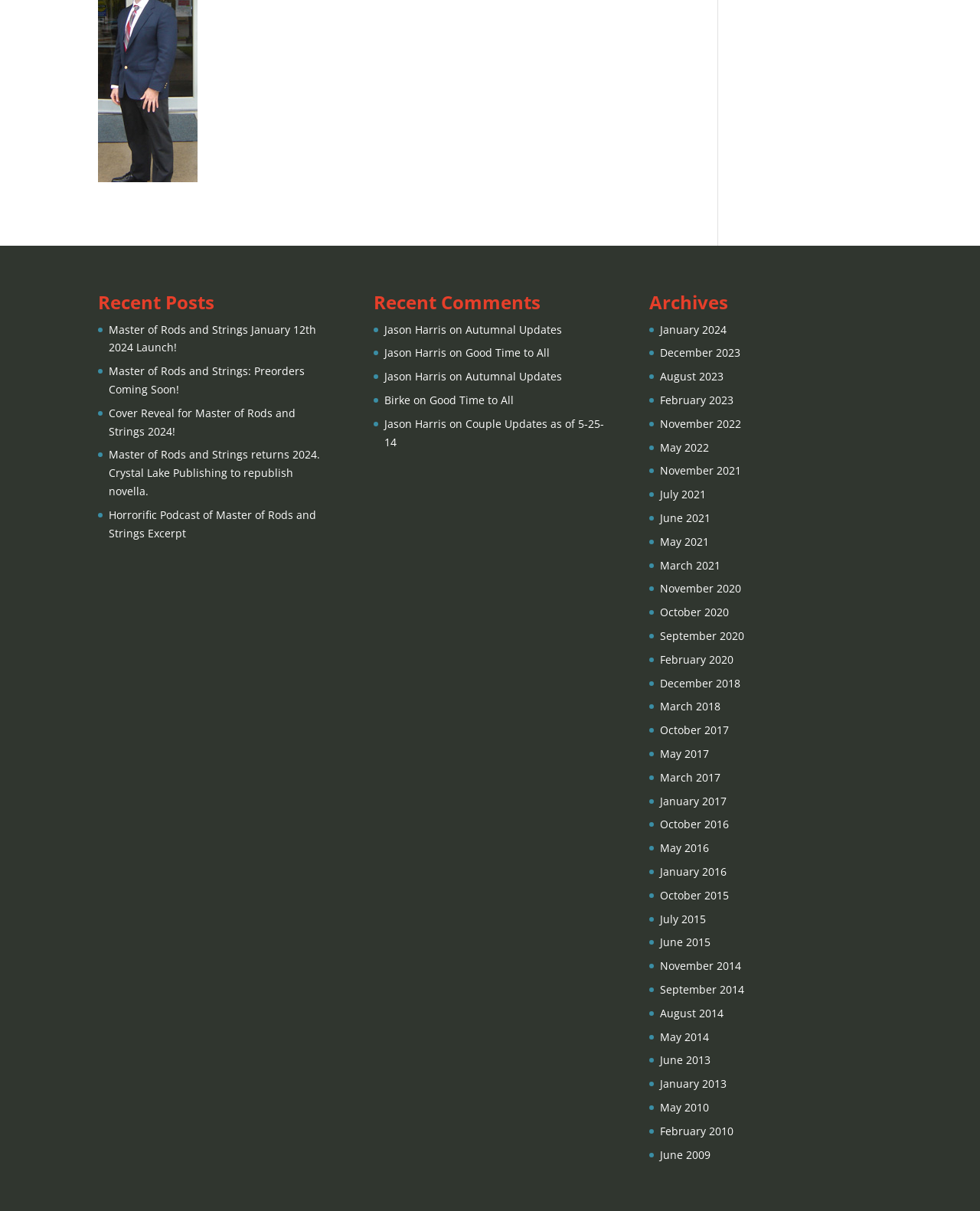Please respond in a single word or phrase: 
What is the earliest month listed in the 'Archives' section?

May 2010